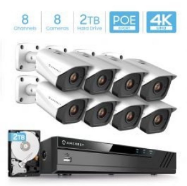Provide a comprehensive description of the image.

This image showcases the "Amcrest 4K Security Camera System," which includes an impressive setup of 8 cameras designed for robust surveillance. The system features 8 channels and comes equipped with a 2TB hard drive, allowing for extensive recording capabilities. The cameras are enhanced with Power over Ethernet (PoE) technology, providing a simple and efficient installation process. The high-definition 4K resolution ensures crystal-clear video quality, making this system ideal for comprehensive security monitoring. The sleek design of the cameras adds a modern touch to any environment, ensuring effective protection without compromising aesthetics.